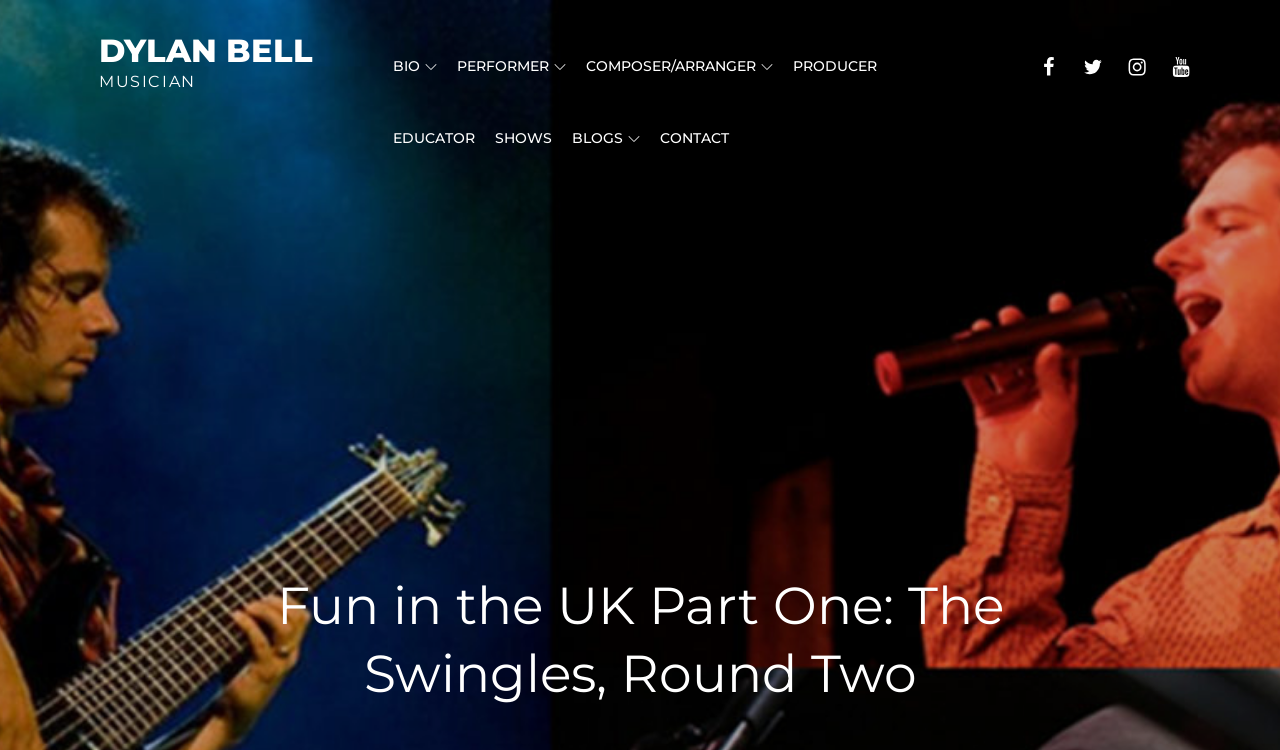From the details in the image, provide a thorough response to the question: How many types of roles does Dylan Bell have?

I counted the number of links that describe Dylan Bell's roles, which are 'BIO', 'PERFORMER', 'COMPOSER/ARRANGER', 'PRODUCER', and 'EDUCATOR'. There are 5 types of roles.